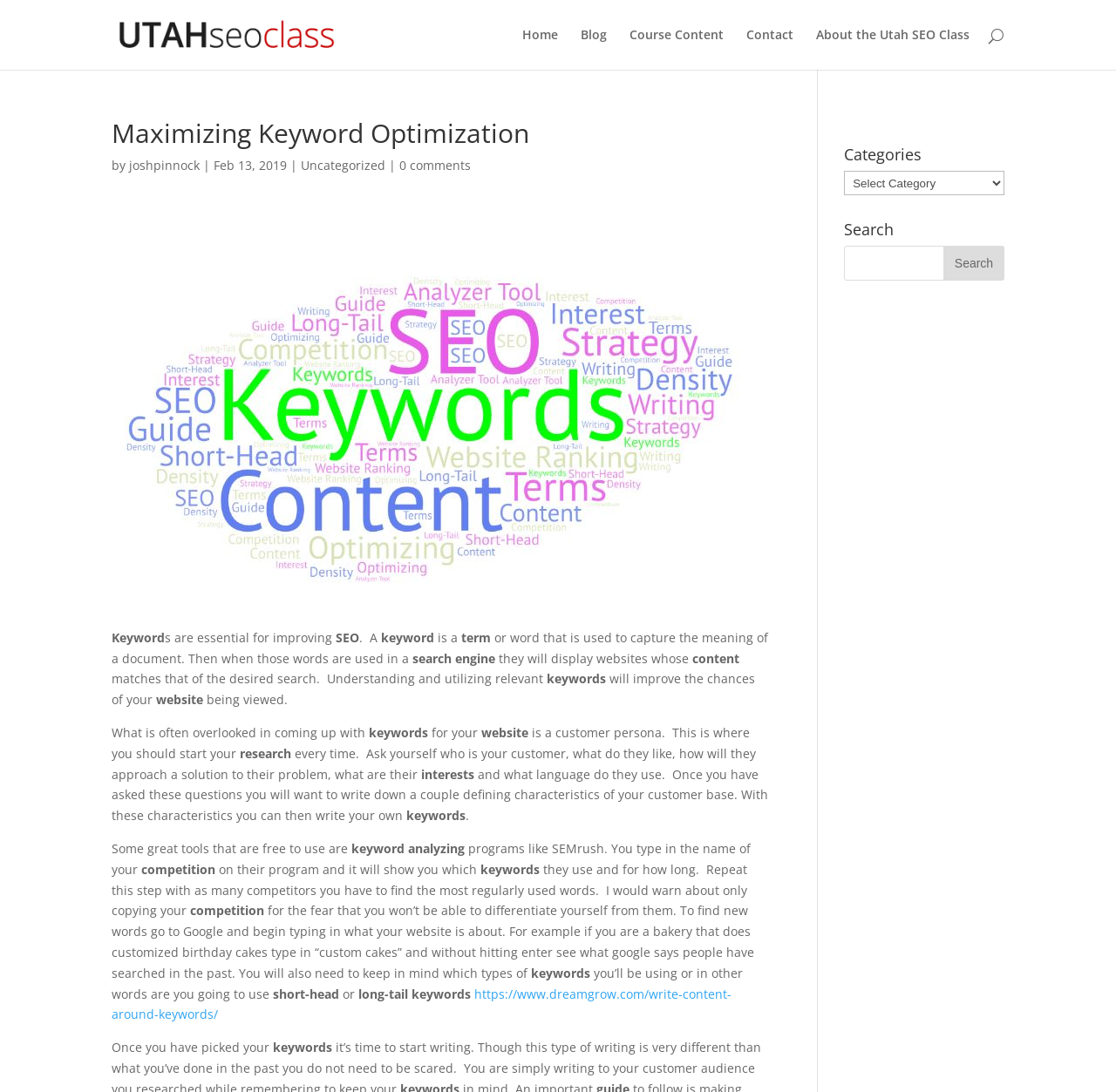Craft a detailed narrative of the webpage's structure and content.

This webpage is about maximizing keyword optimization for search engine optimization (SEO). At the top, there is a navigation menu with links to "Home", "Blog", "Course Content", "Contact", and "About the Utah SEO Class". Below the navigation menu, there is a search bar.

The main content of the webpage is an article titled "Maximizing Keyword Optimization" written by "joshpinnock" on "Feb 13, 2019". The article explains the importance of keywords in improving SEO. It starts by defining what a keyword is and how it is used to capture the meaning of a document. The article then explains how search engines display websites whose content matches the desired search.

The article continues to discuss the importance of understanding and utilizing relevant keywords to improve the chances of a website being viewed. It highlights the often-overlooked step of creating a customer persona, which involves researching the target audience, their interests, and the language they use. The article suggests using free tools like SEMrush to analyze competitors' keywords and find the most regularly used words.

The article also provides tips on how to find new keywords, such as using Google to see what people have searched for in the past. It emphasizes the importance of differentiating oneself from competitors and using a mix of short-head and long-tail keywords.

On the right side of the webpage, there are two sections: "Categories" and "Search". The "Categories" section has a combobox that allows users to select a category, while the "Search" section has a search bar with a button to search the website.

At the bottom of the webpage, there is a link to an external article about writing content around keywords.